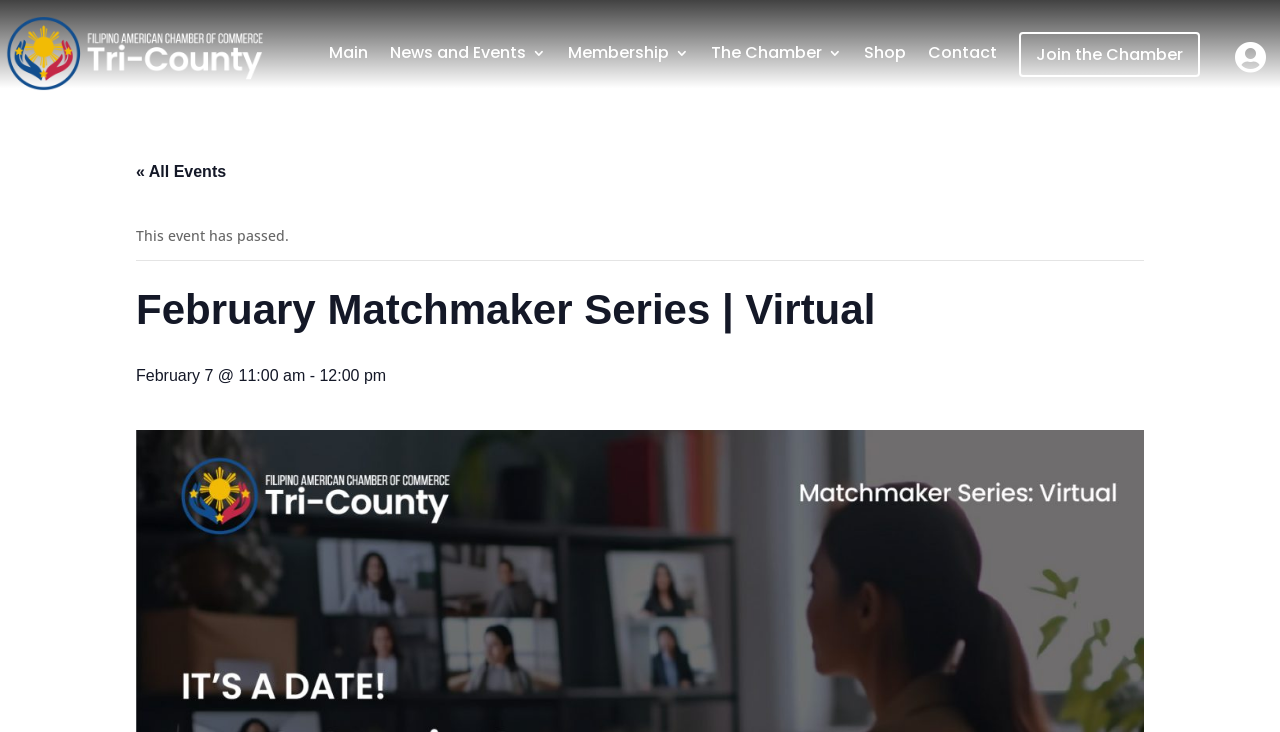Identify the headline of the webpage and generate its text content.

February Matchmaker Series | Virtual